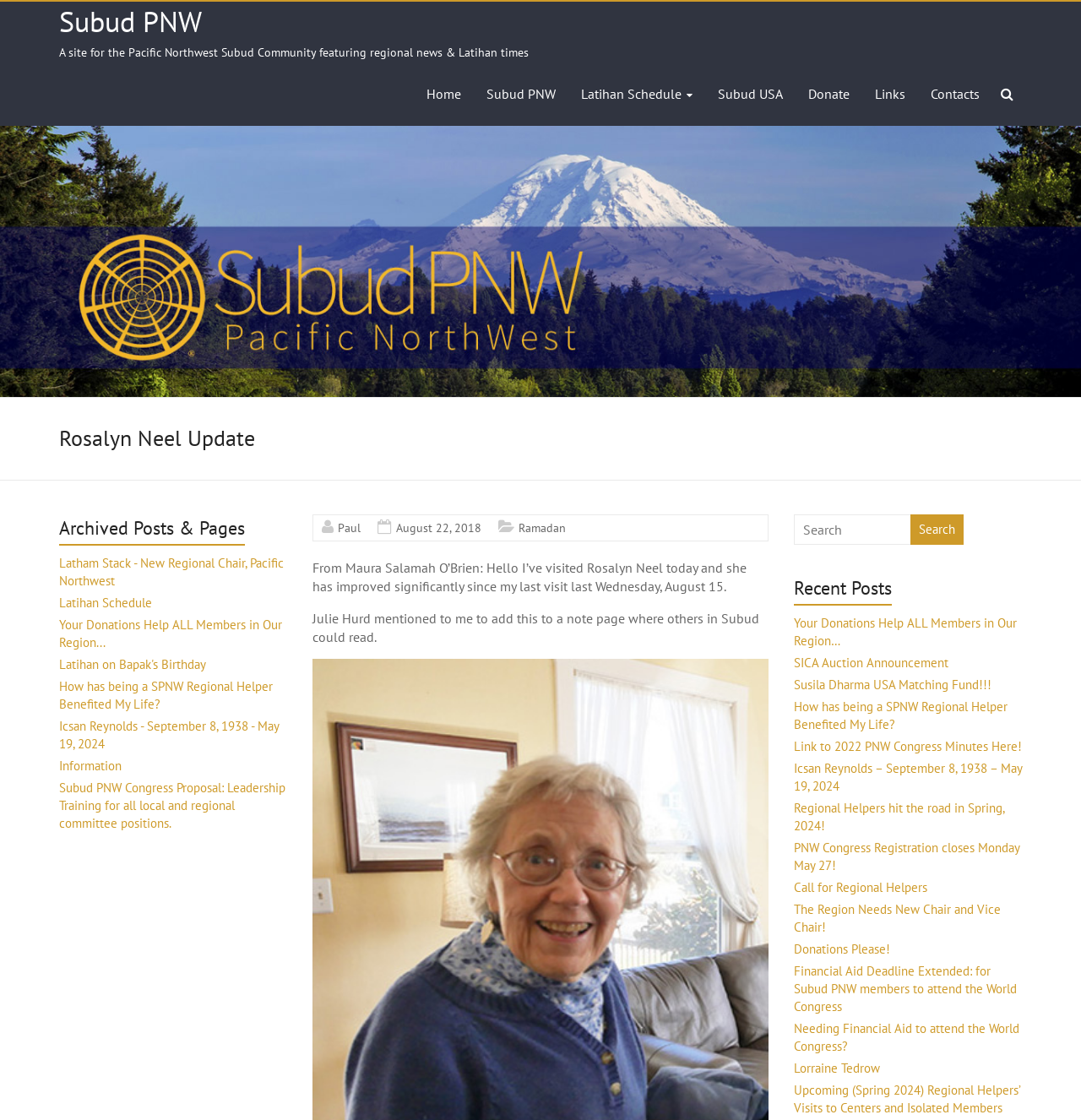Identify the webpage's primary heading and generate its text.

Rosalyn Neel Update